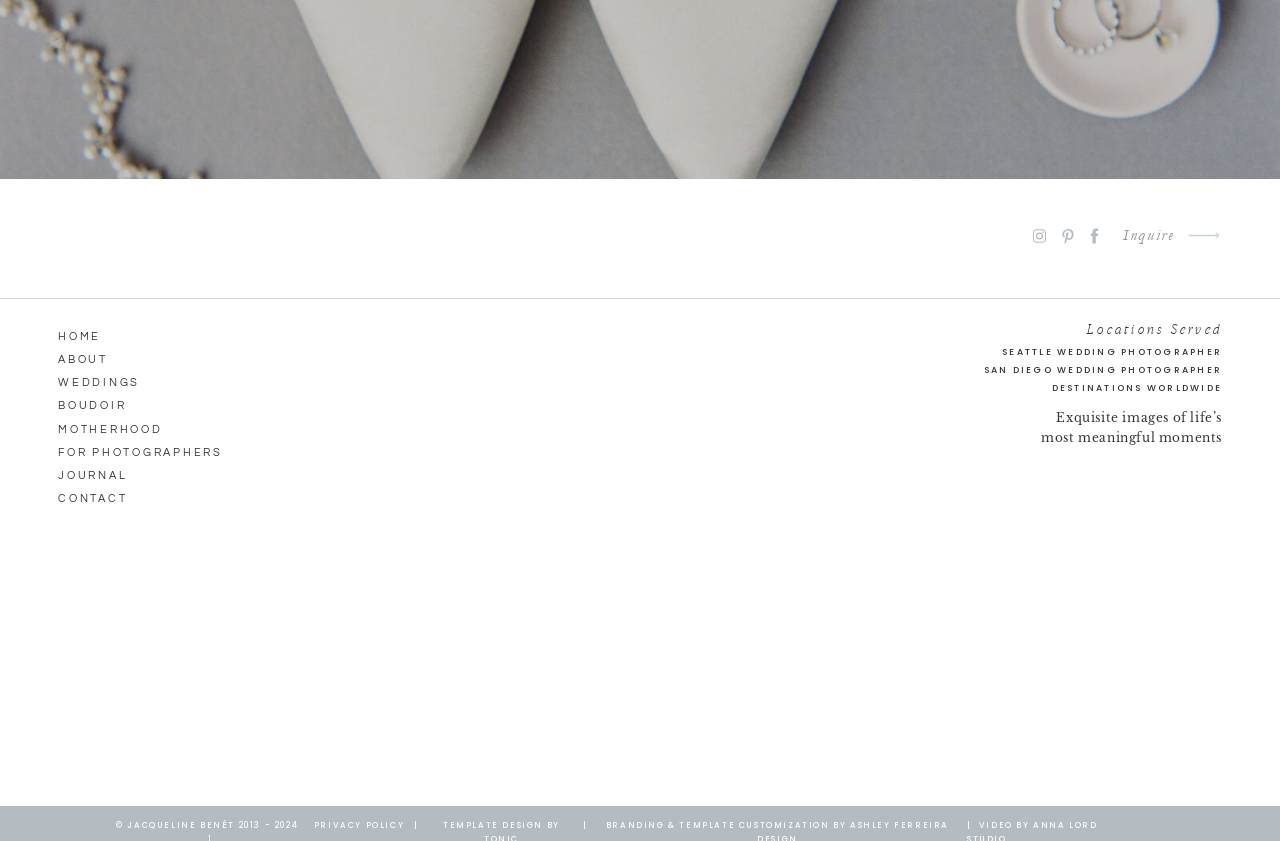Pinpoint the bounding box coordinates of the clickable element to carry out the following instruction: "Go to HOME page."

[0.045, 0.386, 0.134, 0.408]